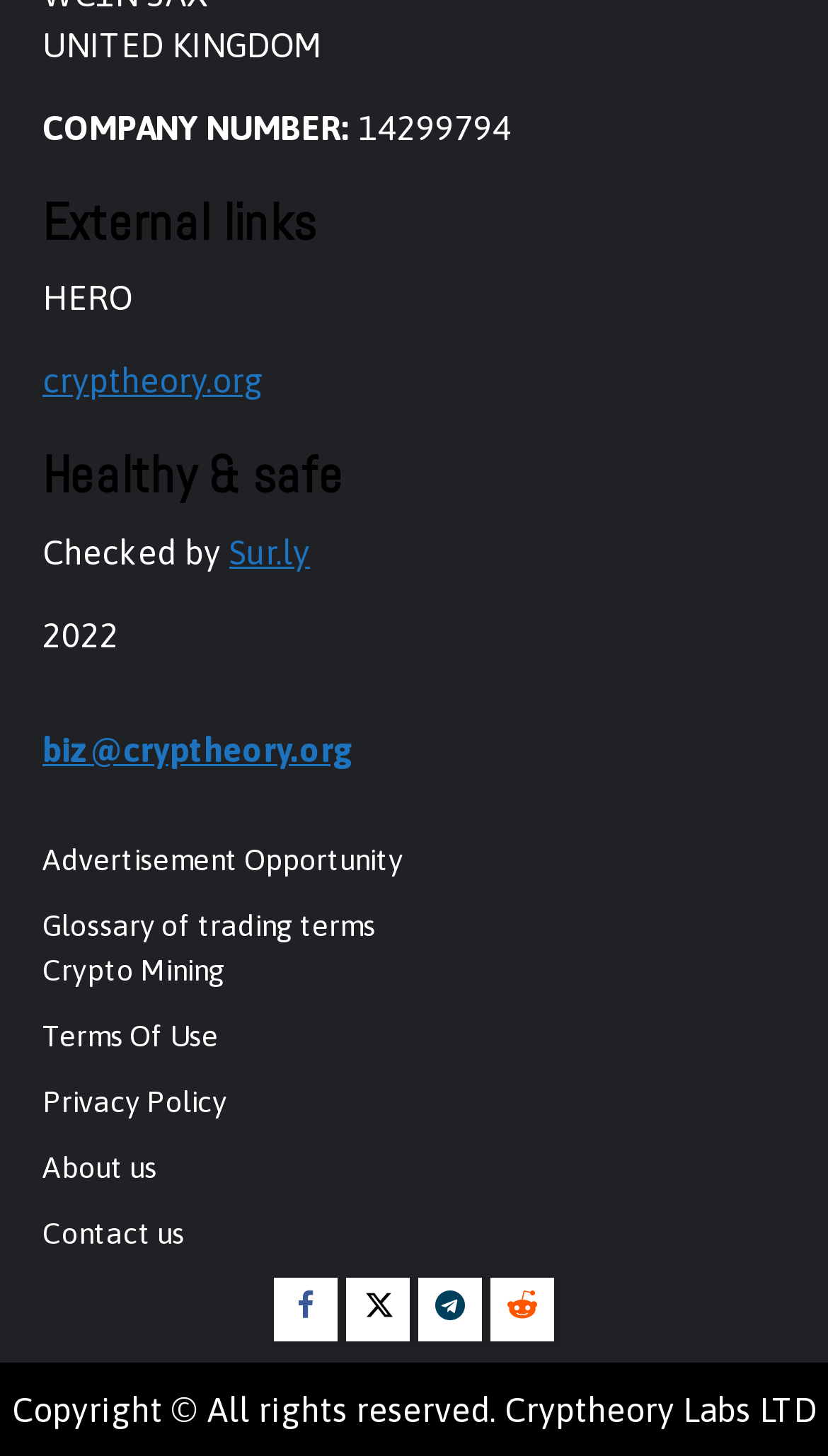Determine the coordinates of the bounding box for the clickable area needed to execute this instruction: "Visit the About us page".

[0.051, 0.79, 0.19, 0.813]